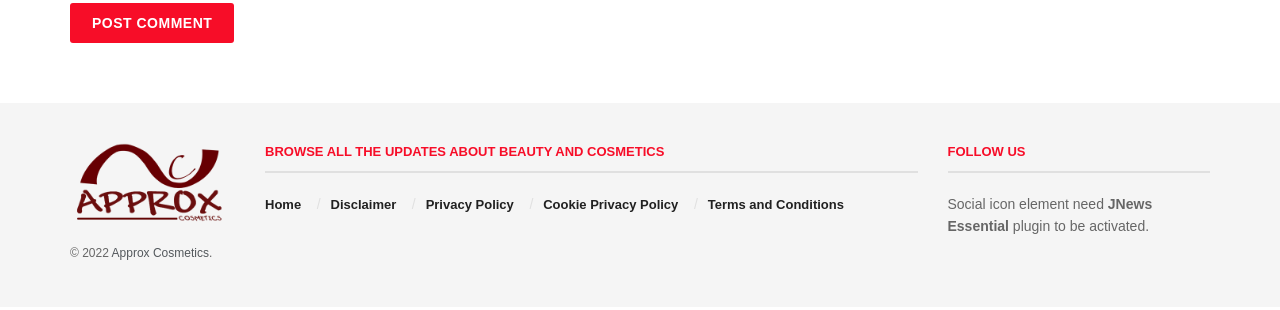Pinpoint the bounding box coordinates of the area that should be clicked to complete the following instruction: "Follow the 'FOLLOW US' link". The coordinates must be given as four float numbers between 0 and 1, i.e., [left, top, right, bottom].

[0.74, 0.485, 0.945, 0.582]